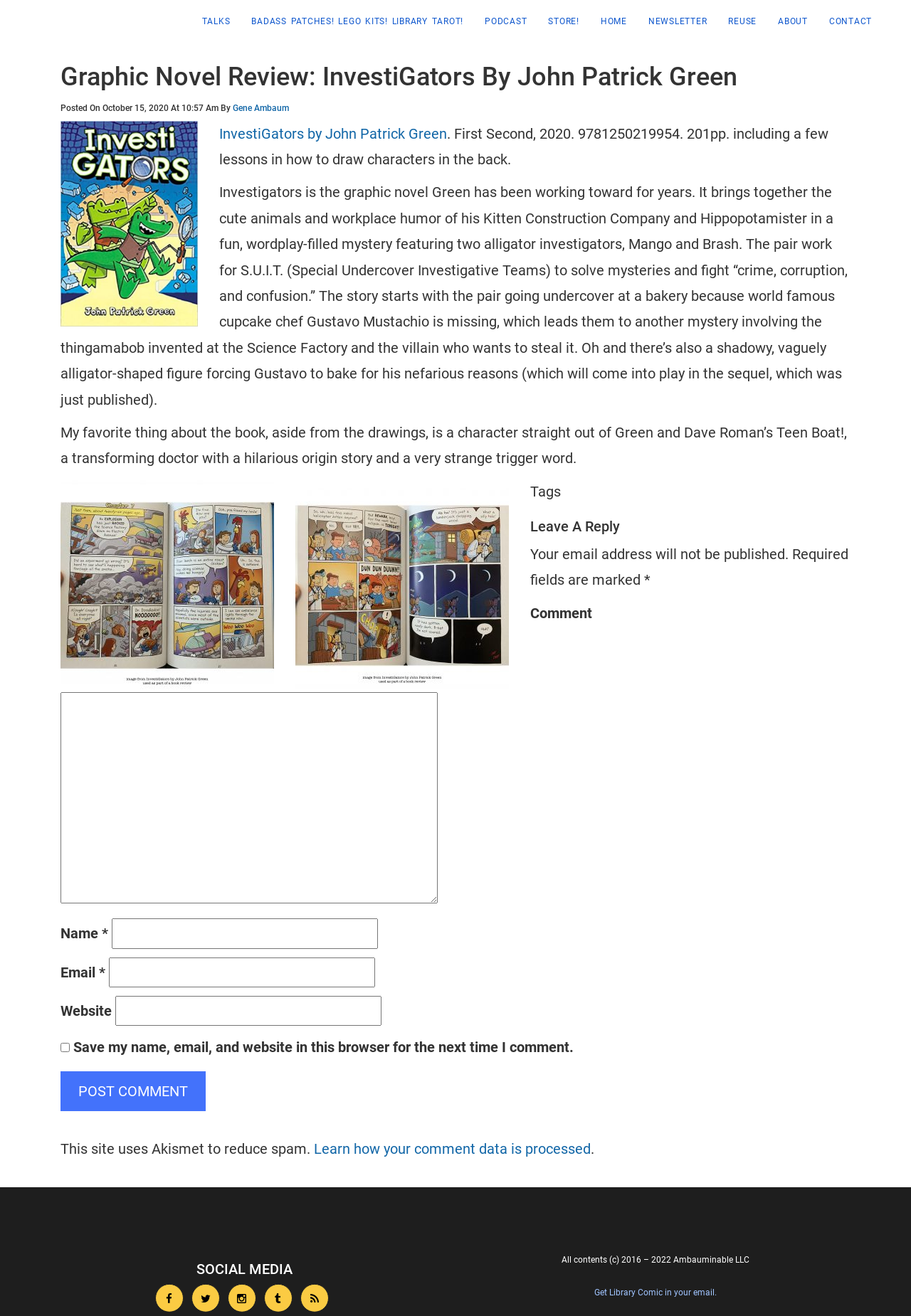Produce an extensive caption that describes everything on the webpage.

This webpage is a graphic novel review of "InvestiGators" by John Patrick Green. At the top, there are several links to different sections of the website, including "TALKS", "BADASS PATCHES! LEGO KITS! LIBRARY TAROT!", "PODCAST", "STORE!", "HOME", "NEWSLETTER", "REUSE", "ABOUT", and "CONTACT". 

Below these links, the main content of the webpage begins. The title of the review, "Graphic Novel Review: InvestiGators By John Patrick Green", is displayed prominently. The review is written by Gene Ambaum and posted on October 15, 2020. The review describes the graphic novel, mentioning its publisher, publication date, and page count. It also summarizes the plot, highlighting the main characters, Mango and Brash, and their work for S.U.I.T. to solve mysteries and fight crime.

The review also mentions the author's previous works, such as "Kitten Construction Company" and "Hippopotamister", and praises the book's drawings and wordplay. Additionally, it highlights a character from "Teen Boat!" and their hilarious origin story.

Below the review, there is a section for leaving a comment. It includes fields for name, email, and website, as well as a checkbox to save this information for future comments. There is also a "Post Comment" button.

On the right side of the webpage, there is a section labeled "SOCIAL MEDIA" with links to the website's Facebook, Twitter, Instagram, Tumblr, and RSS feeds, each represented by an icon.

At the very bottom of the webpage, there is a copyright notice stating that all contents are copyrighted by Ambauminable LLC from 2016 to 2022, and a link to receive Library Comic in your email.